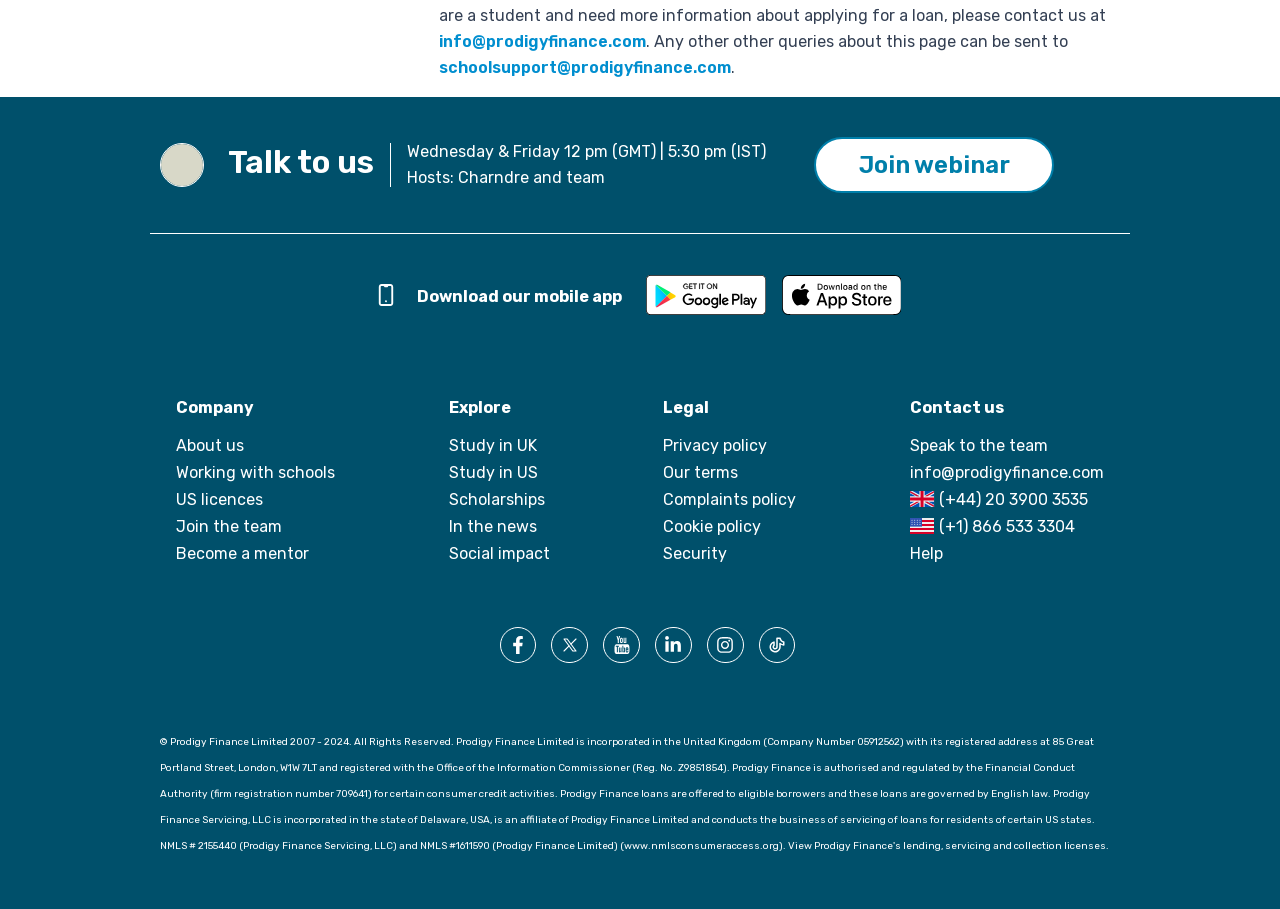Please answer the following question using a single word or phrase: 
What is the company's registration number?

5912562